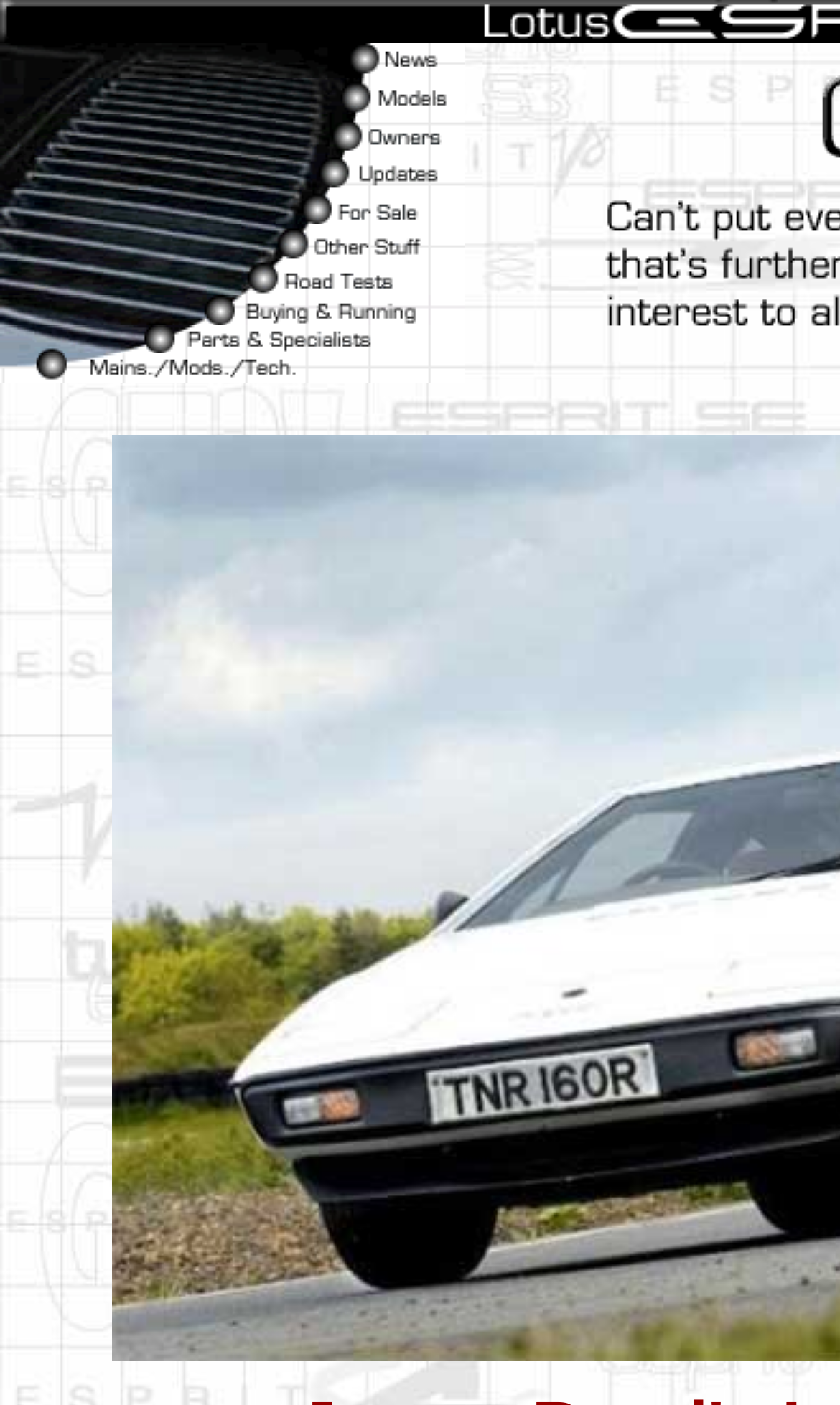Answer the following query with a single word or phrase:
What is the last link in the table?

Other Esprit Stuff